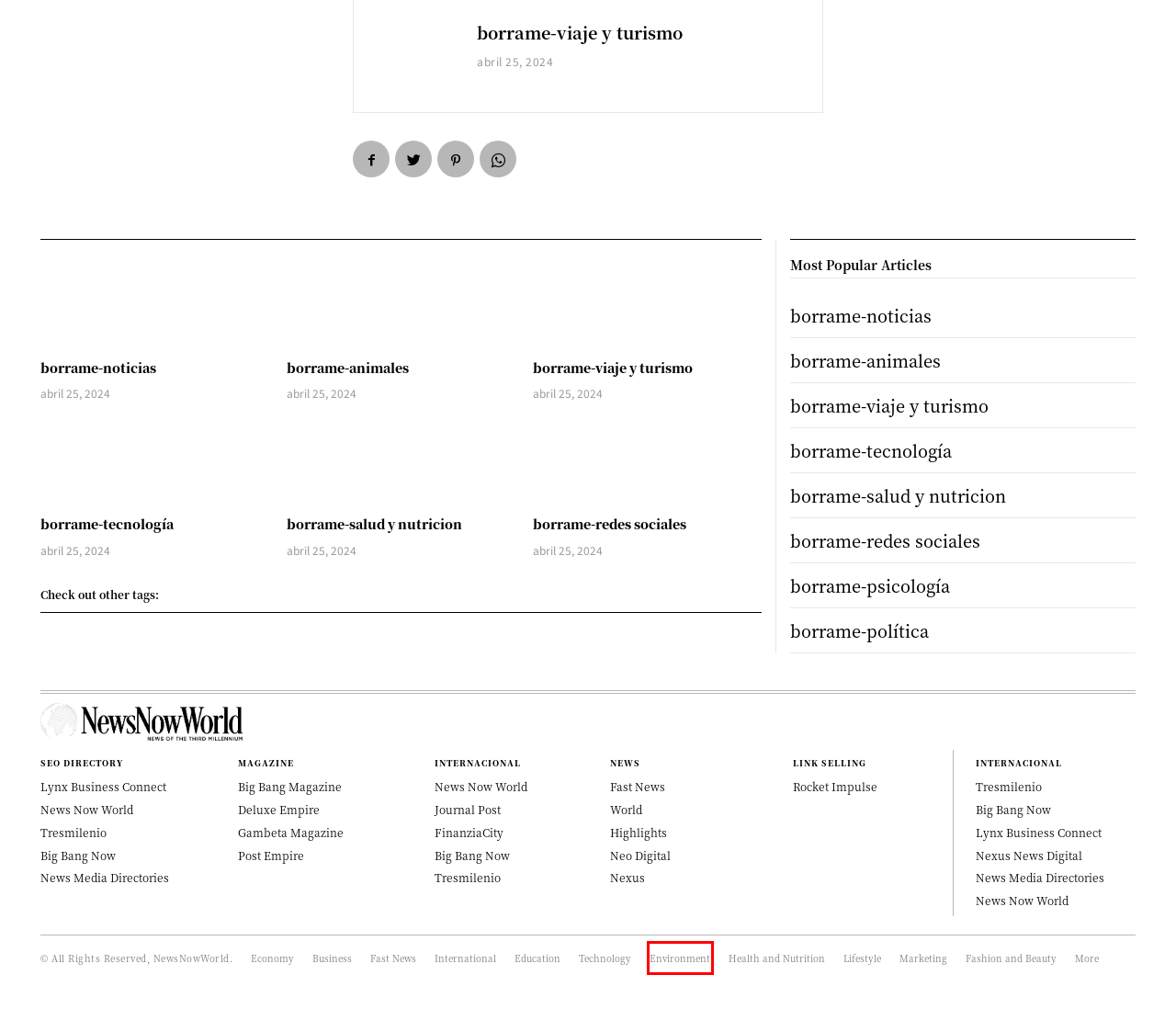Check out the screenshot of a webpage with a red rectangle bounding box. Select the best fitting webpage description that aligns with the new webpage after clicking the element inside the bounding box. Here are the candidates:
A. Homepage - Post Empire
B. borrame-tecnología - News Now World
C. Homepage - Journal Post
D. Fashion and Beauty Archives - News Now World
E. Home - Deluxe Empire
F. directory -
G. My WordPress -
H. Environment Archives - News Now World

H